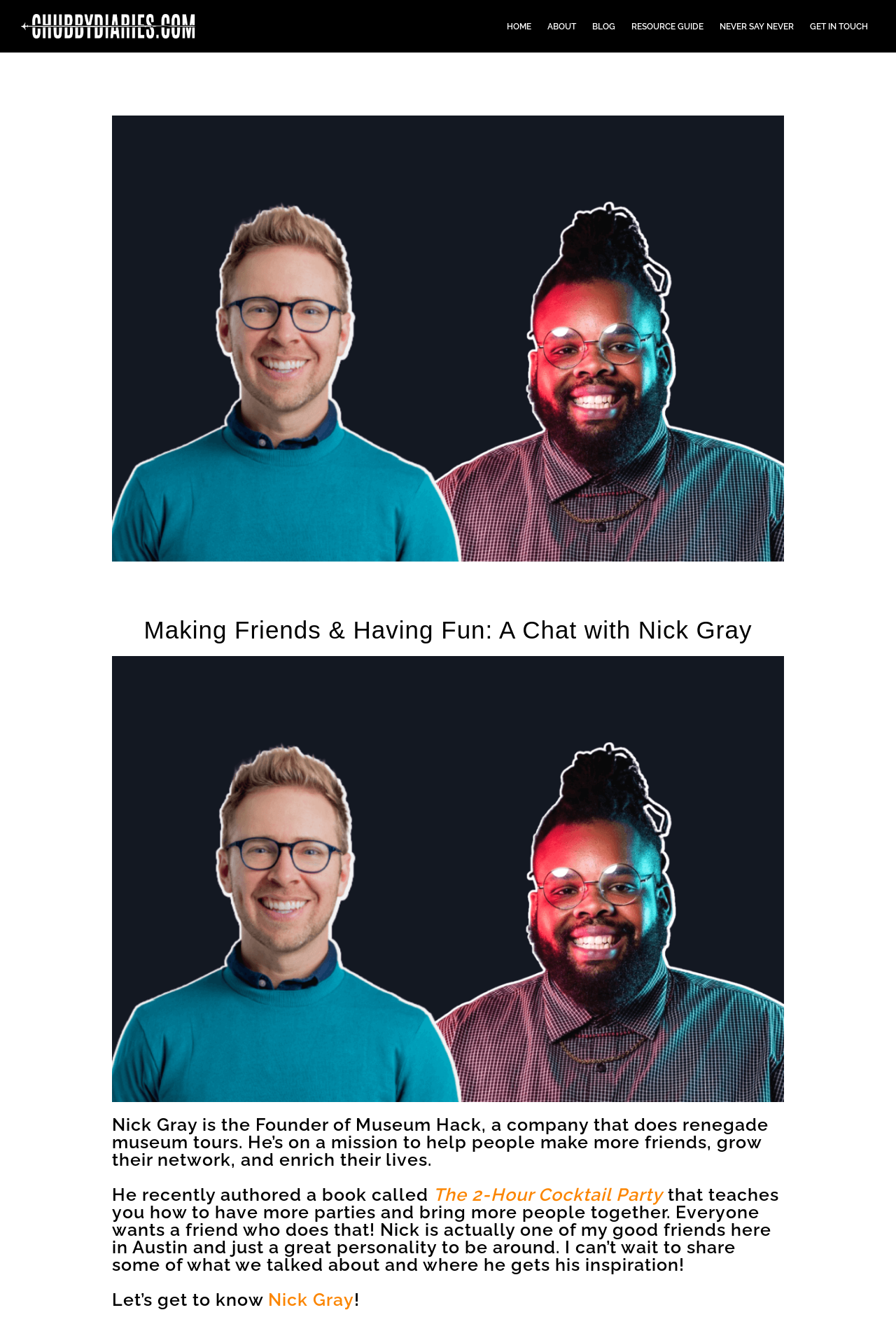How many navigation links are there at the top?
Using the image as a reference, answer with just one word or a short phrase.

6